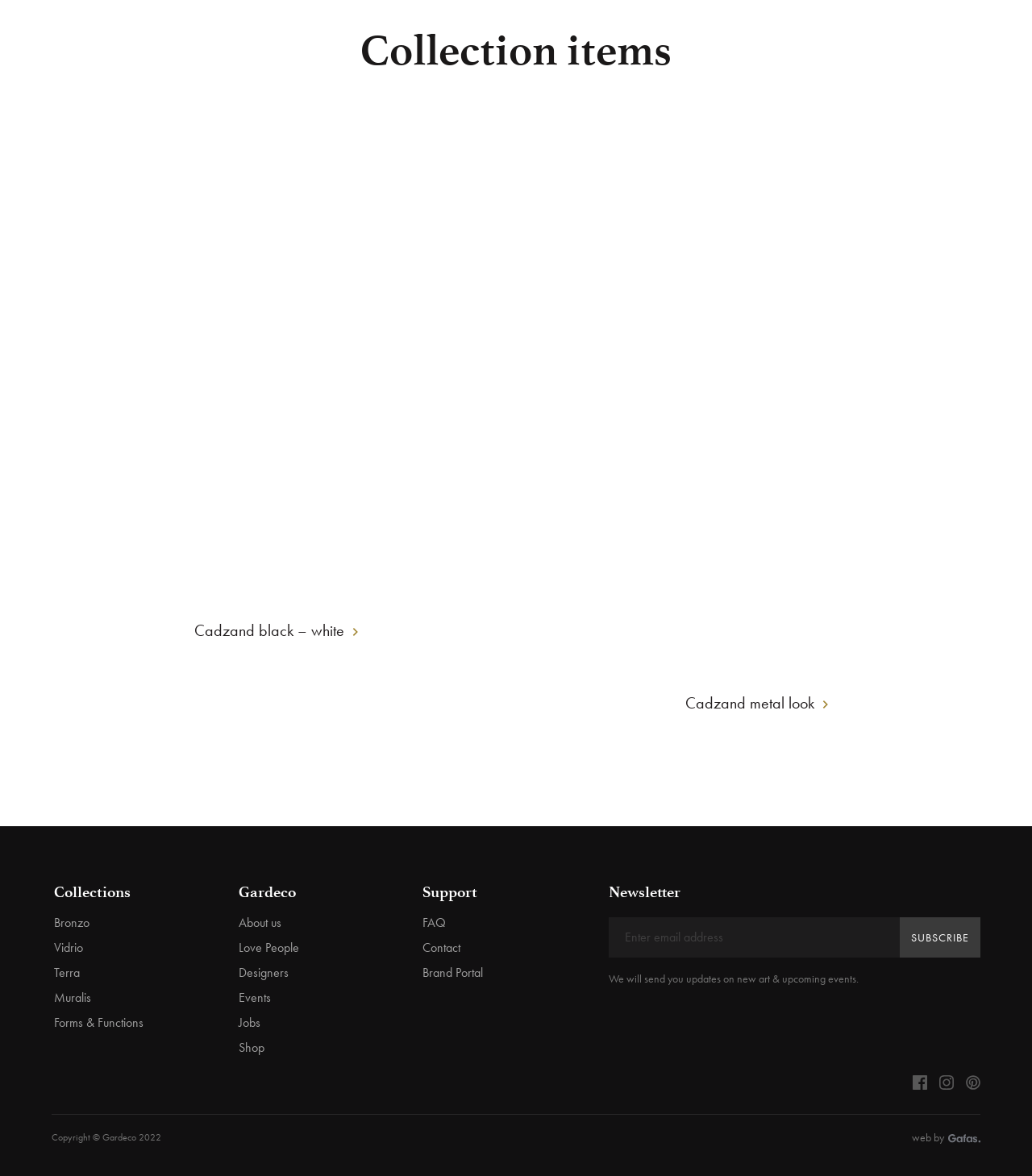Find the bounding box of the web element that fits this description: "Love People".

[0.231, 0.798, 0.289, 0.813]